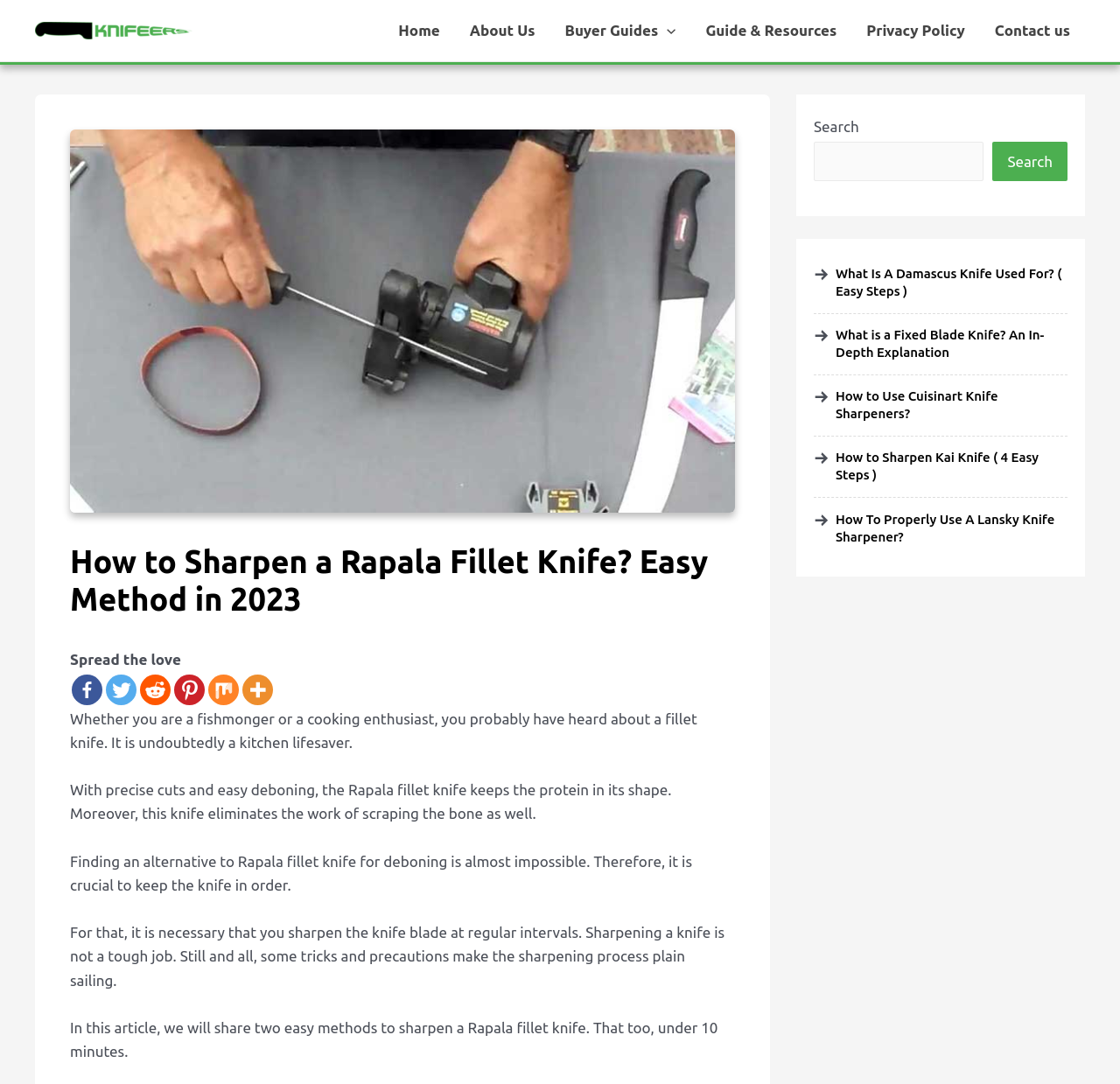Summarize the webpage in an elaborate manner.

The webpage is about sharpening a Rapala fillet knife, with a focus on easy methods for 2023. At the top left corner, there is a logo of "Knifeers" with a link to the homepage. Next to it, there is a navigation menu with links to "Home", "About Us", "Buyer Guides", "Guide & Resources", "Privacy Policy", and "Contact us". The navigation menu also has a "Menu Toggle" button that expands to show more options.

Below the navigation menu, there is a large header section with an image of a Rapala fillet knife and a heading that reads "How to Sharpen a Rapala Fillet Knife? Easy Method in 2023". To the right of the header section, there are social media links to Facebook, Twitter, Reddit, Pinterest, Mix, and More.

The main content of the webpage starts with a brief introduction to fillet knives, explaining their importance in the kitchen. The text is divided into four paragraphs, each discussing the benefits of using a Rapala fillet knife and the need to sharpen it regularly. The paragraphs are followed by a statement that the article will share two easy methods to sharpen a Rapala fillet knife in under 10 minutes.

On the right side of the webpage, there is a search bar with a search button. Below the search bar, there are five links to related articles, including "What Is A Damascus Knife Used For?", "What is a Fixed Blade Knife?", "How to Use Cuisinart Knife Sharpeners?", "How to Sharpen Kai Knife", and "How To Properly Use A Lansky Knife Sharpener?".